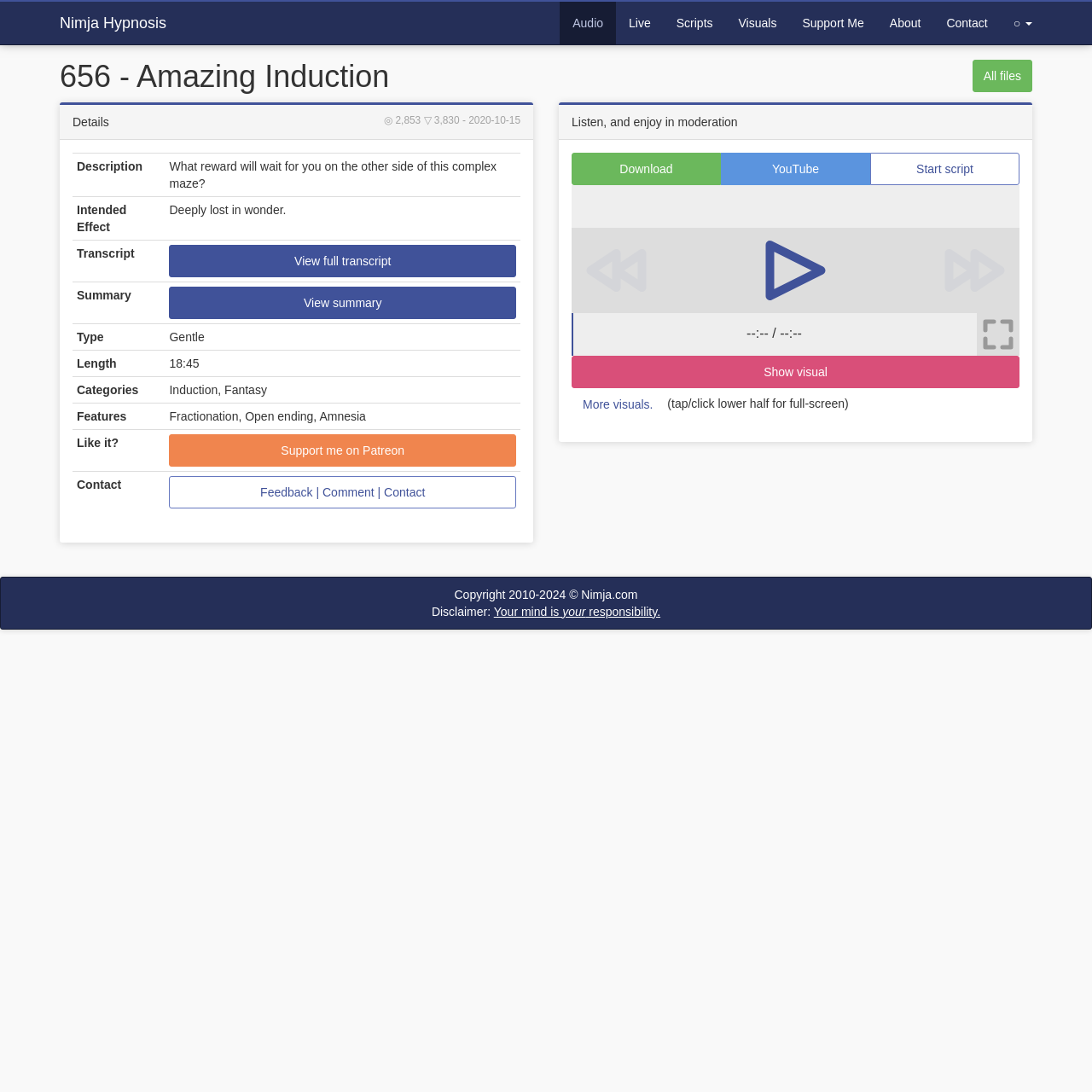Create an elaborate caption for the webpage.

This webpage appears to be a hypnosis audio file page from Nimja Hypnosis. At the top, there are several links to navigate to different sections of the website, including Audio, Live, Scripts, Visuals, Support Me, About, and Contact. Below these links, there is a heading that reads "656 - Amazing Induction" and a link to "All files".

On the left side of the page, there is a table with various details about the audio file, including Views, Downloads/Streams, Release date, Description, Intended Effect, Transcript, Summary, Type, Length, Categories, Features, and Like it?. Each of these rows has a header and a corresponding value or link.

To the right of the table, there is a section with a static text "Listen, and enjoy in moderation". Below this, there is a layout table with links to Download, YouTube, and Start script. There are also three images for Rewind, Play, and Fast forward, which are likely audio controls.

Further down, there is a static text displaying the current time and duration of the audio file. An image for Toggle fullscreen is located on the right side of this section. Below this, there is a link to Show visual and another link to More visuals. A static text reminds users to tap or click the lower half of the screen for full-screen mode.

At the bottom of the page, there is a copyright notice and a link to Nimja.com. A disclaimer about the user's responsibility for their own mind is also displayed.